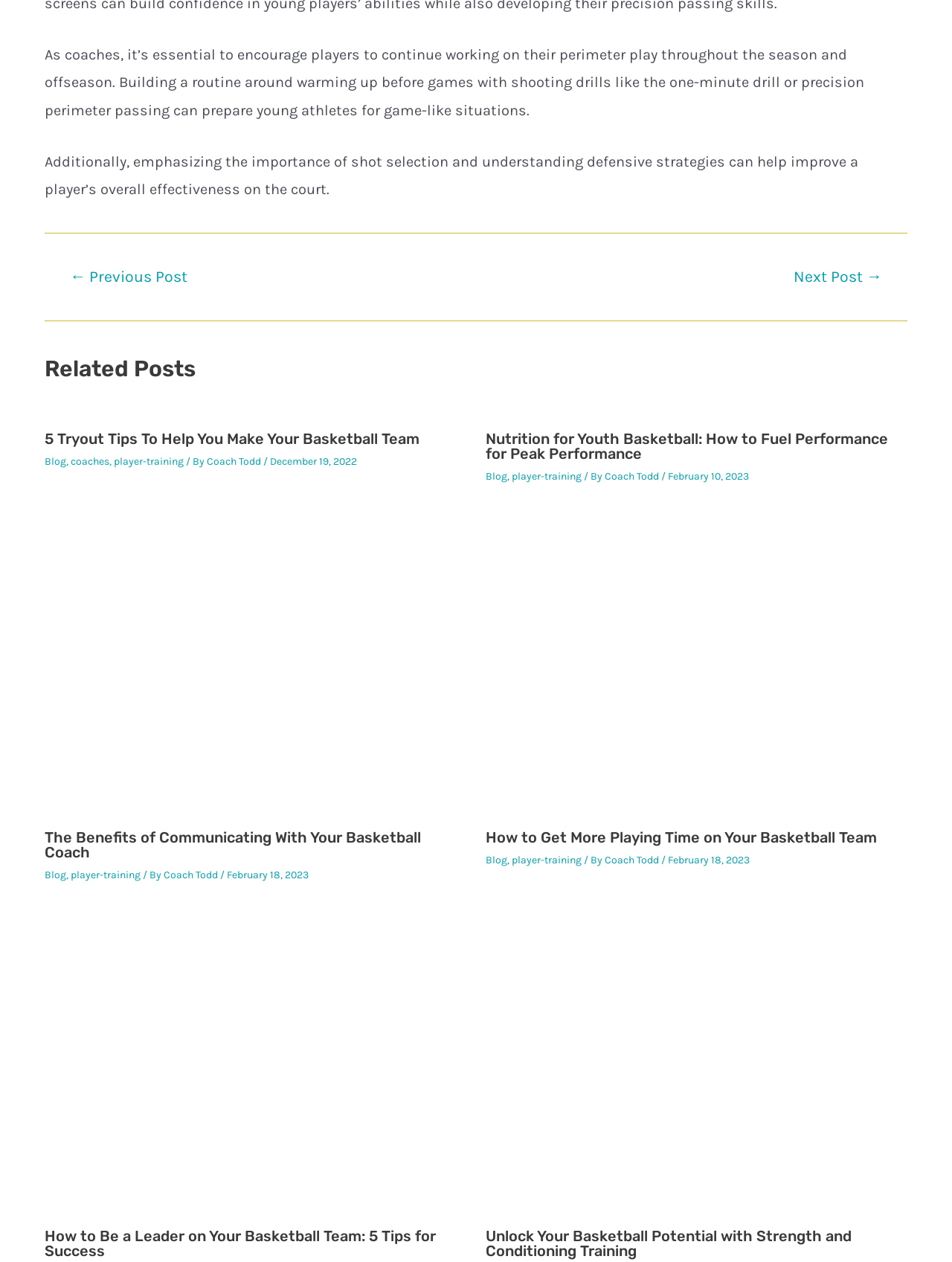Show the bounding box coordinates of the element that should be clicked to complete the task: "Read the 'The Benefits of Communicating With Your Basketball Coach' article".

[0.047, 0.658, 0.49, 0.681]